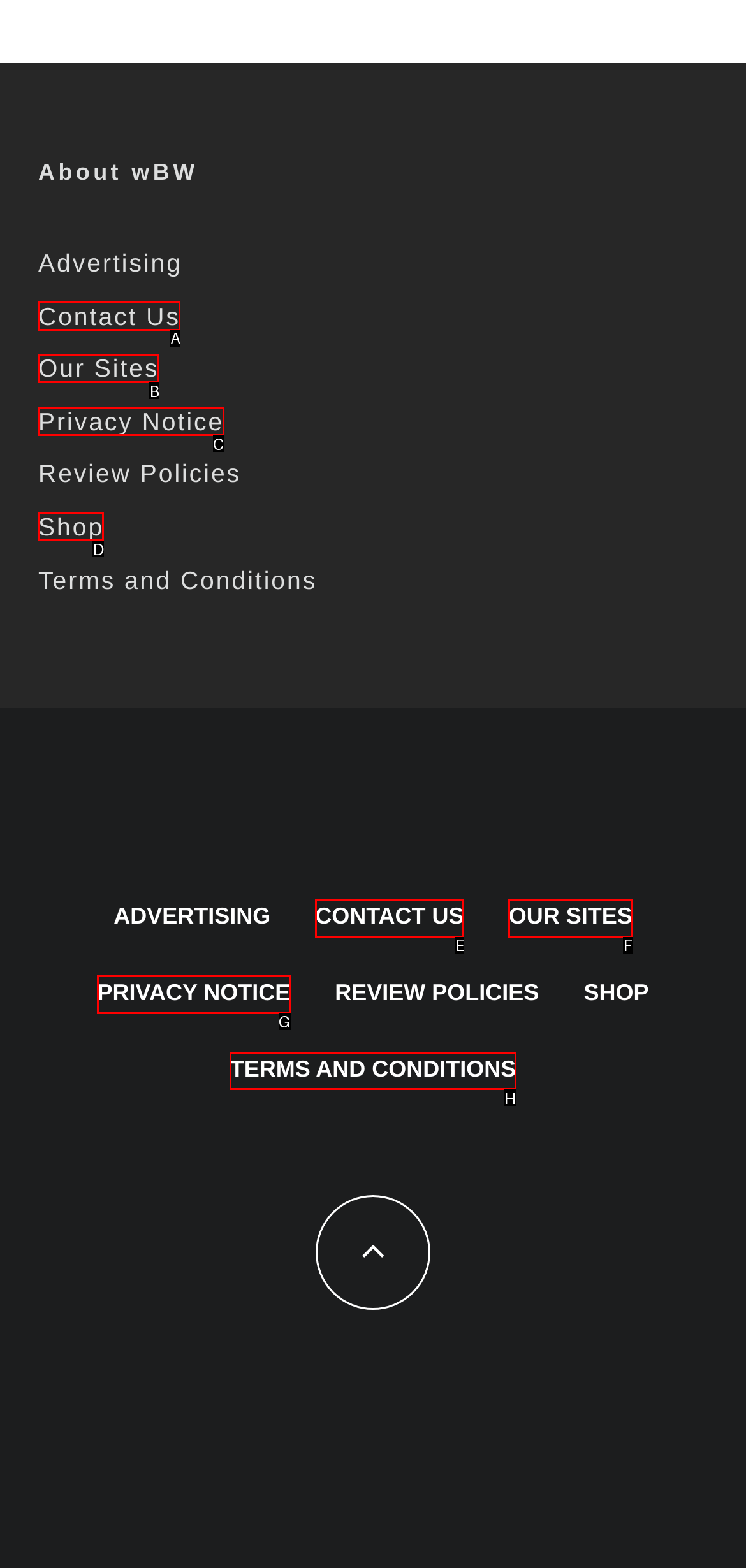Identify the letter of the option that should be selected to accomplish the following task: View post 'Running update, day 110'. Provide the letter directly.

None